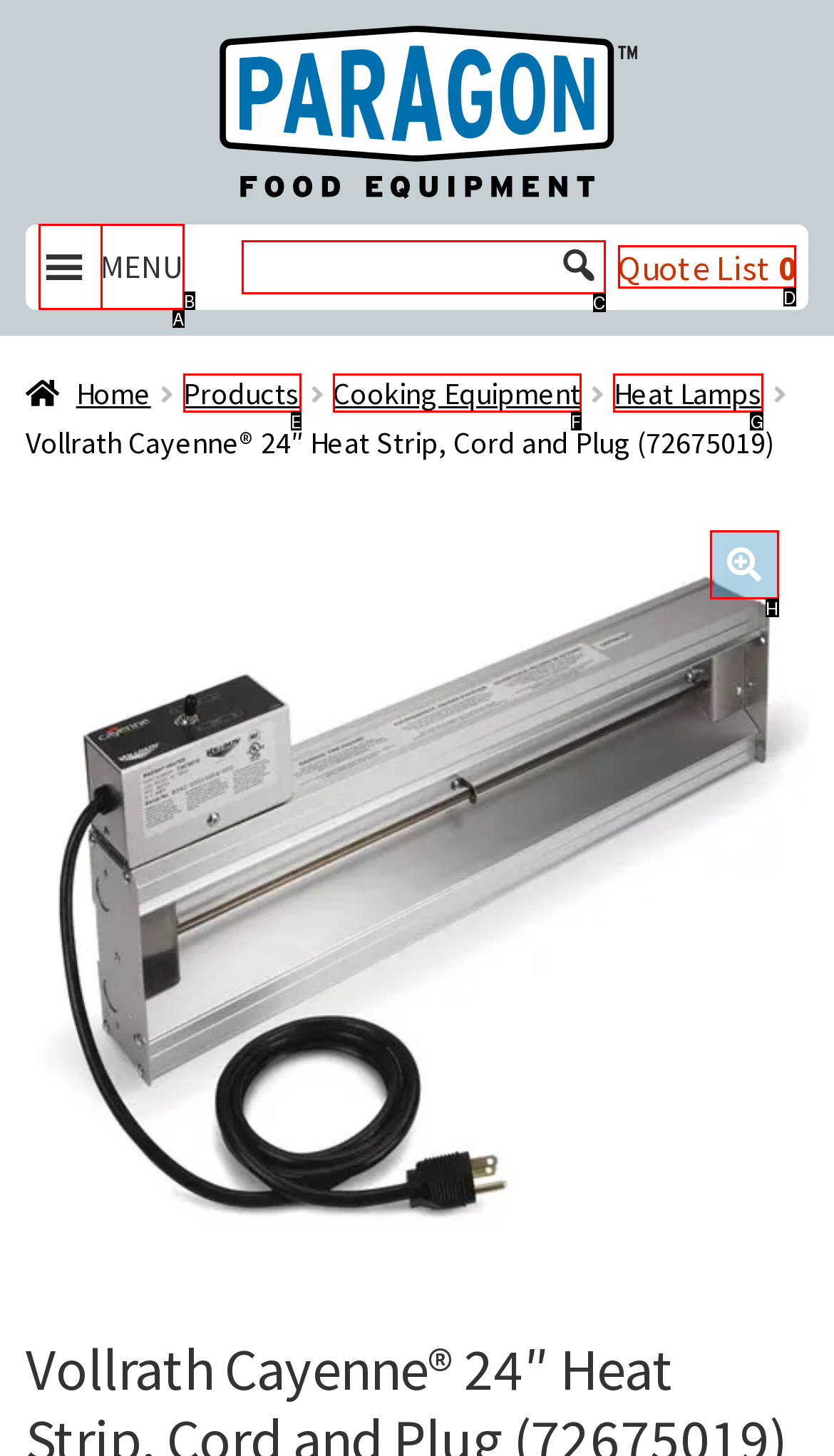Tell me which one HTML element best matches the description: Quote List 0
Answer with the option's letter from the given choices directly.

D